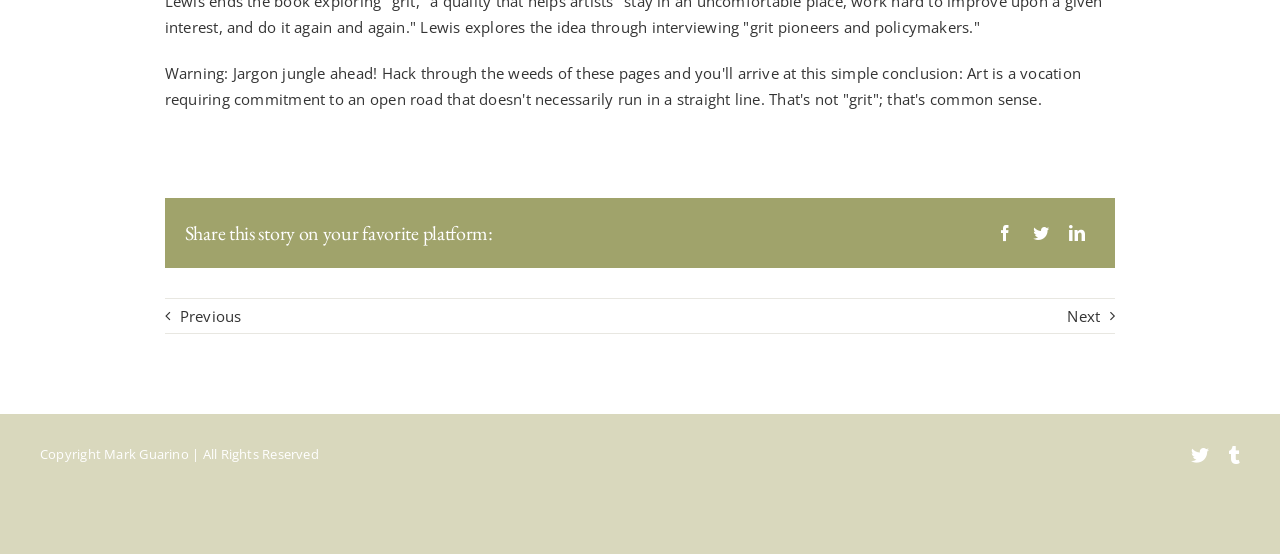What is the theme of the text at the top?
Please look at the screenshot and answer using one word or phrase.

Art and commitment